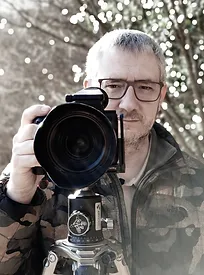Analyze the image and describe all the key elements you observe.

This image features a nature photographer aiming his camera directly at the viewer, showcasing his passion for capturing the beauty of the natural world. Dressed in a camouflage jacket, he stands amidst a softly blurred natural backdrop adorned with hints of light, suggesting an outdoor setting rich in vibrant colors. The camera is mounted on a sturdy tripod, emphasizing his commitment to the craft and the serious approach he takes toward photography. This setting reflects his artistic intent to immortalize the intricate beauty of landscapes and wildlife, inviting viewers to appreciate the environment from his unique perspective. As a photographer based in Waldenburg, Switzerland, his work is described as a celebration of nature’s colors and forms, aiming to inspire others to recognize the beauty that surrounds them daily.